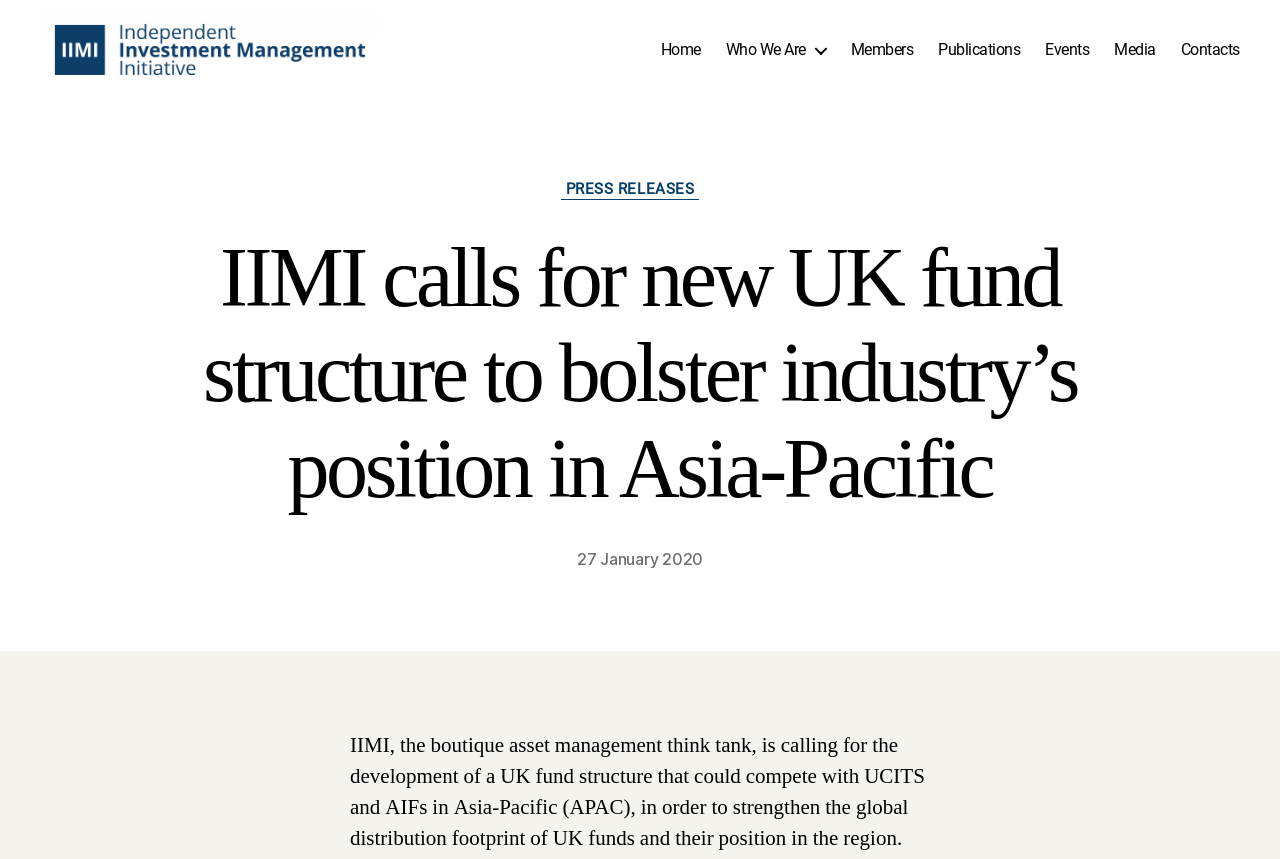Look at the image and write a detailed answer to the question: 
What is the purpose of the navigation section?

The navigation section is located at the top of the webpage and has links to different pages such as 'Home', 'Who We Are', 'Members', 'Publications', 'Events', 'Media', and 'Contacts. The purpose of this section is to allow users to navigate to different pages of the website.